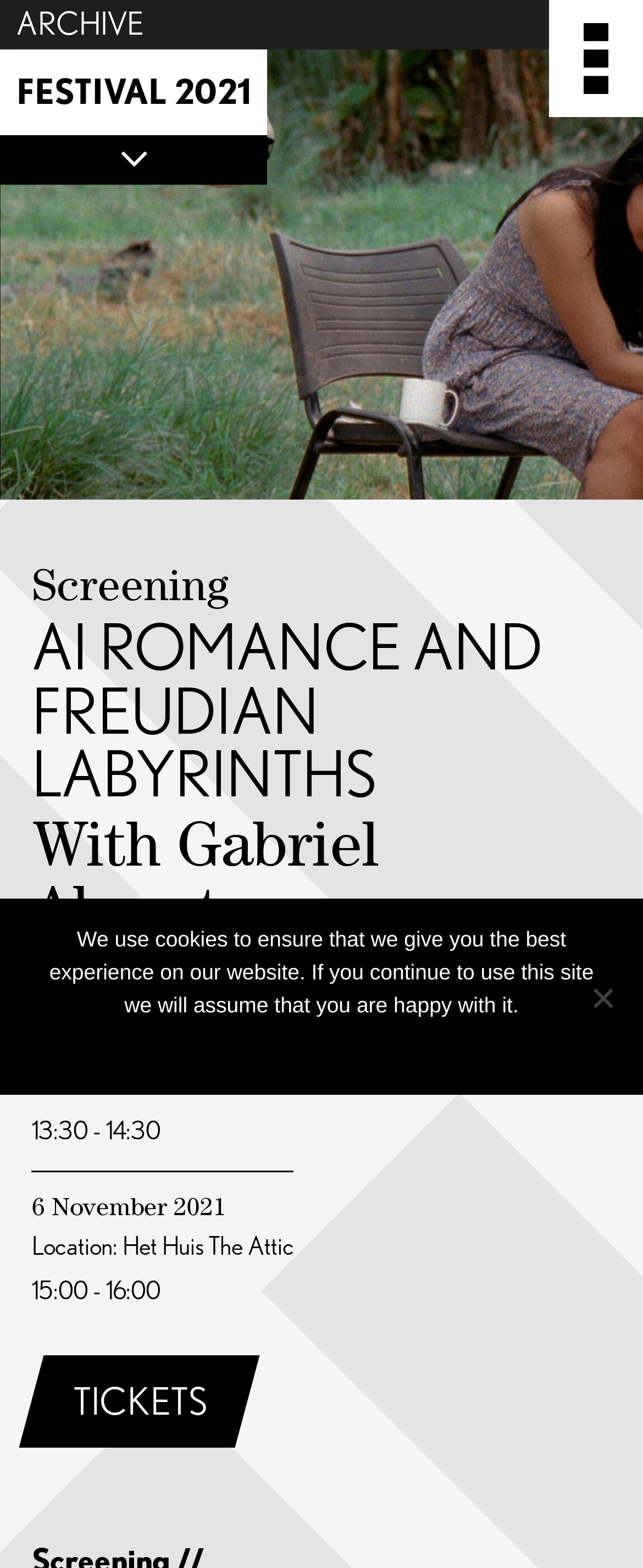Please reply with a single word or brief phrase to the question: 
What are the dates of the event?

5 and 6 November 2021